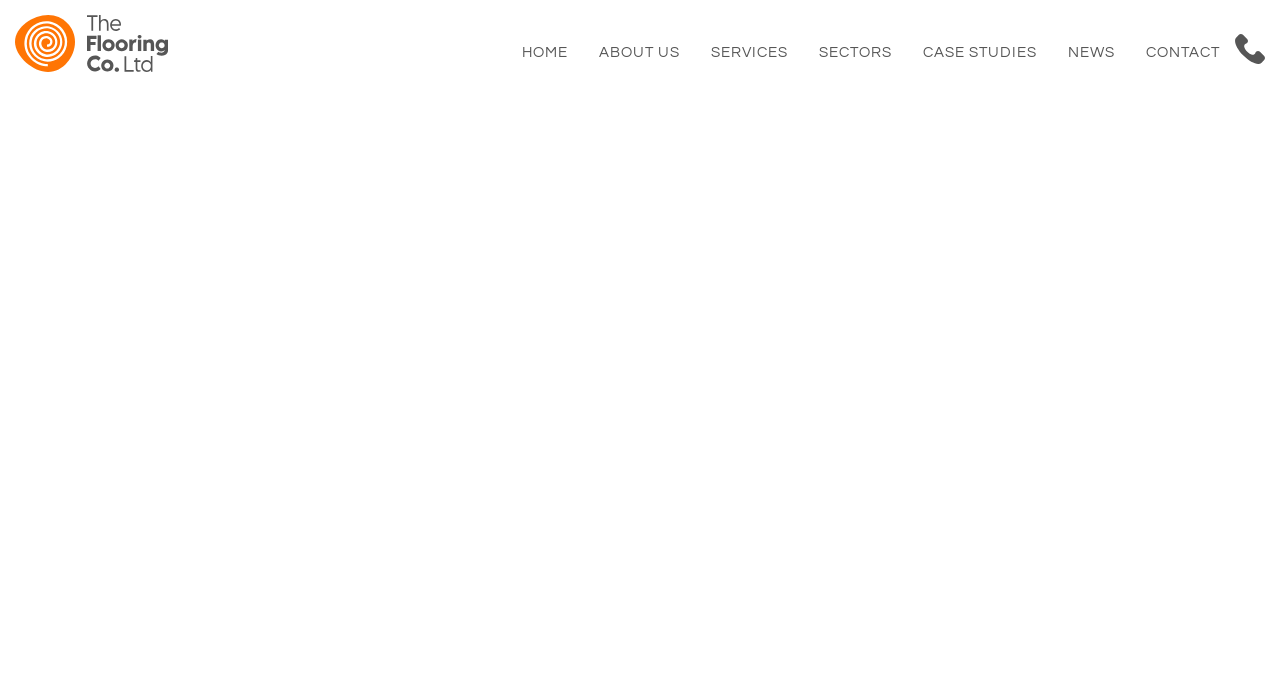Please respond to the question using a single word or phrase:
Who did the team work with on the West Hall project?

MC Contracts